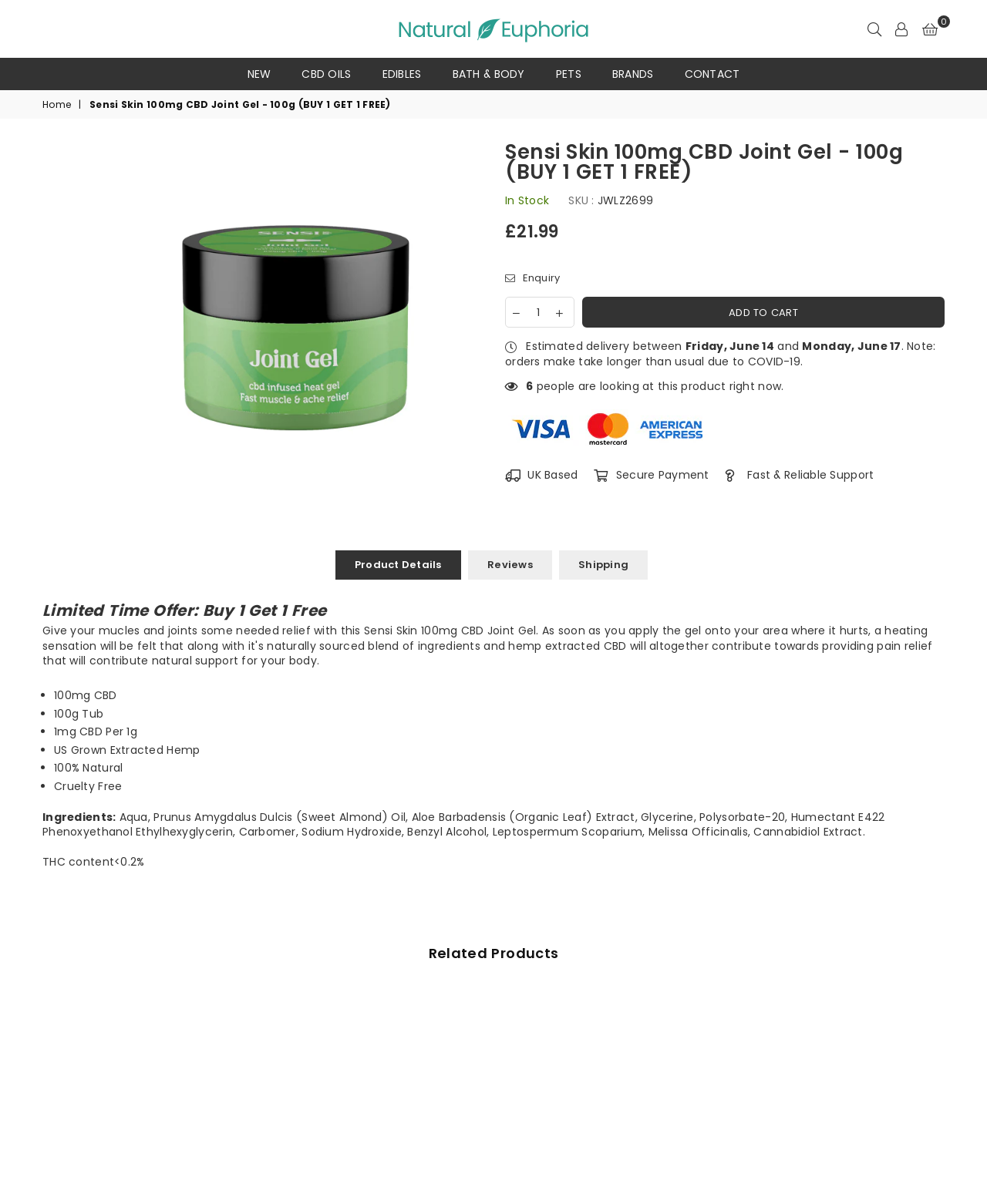What is the regular price of the product?
Answer the question based on the image using a single word or a brief phrase.

£21.99